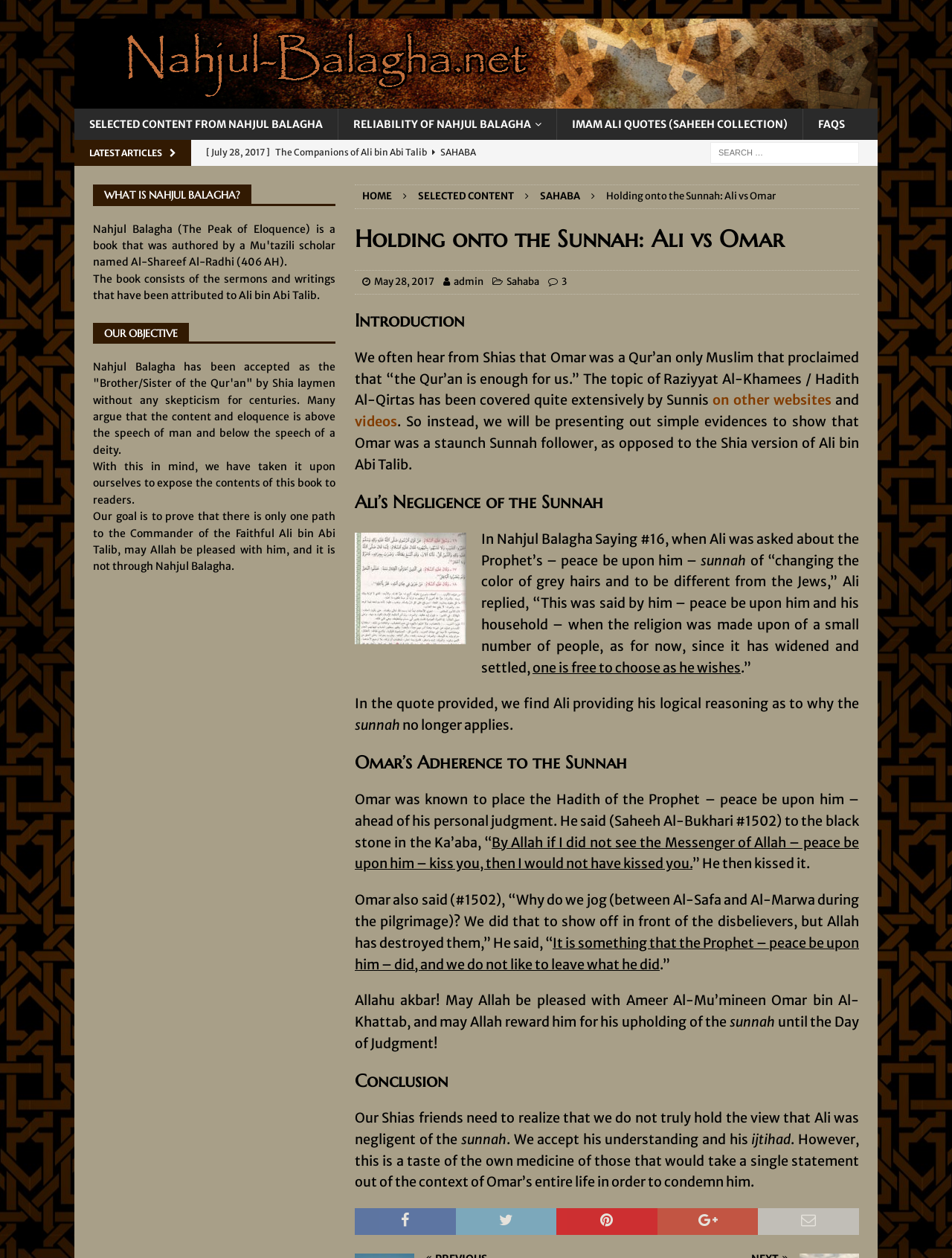Specify the bounding box coordinates (top-left x, top-left y, bottom-right x, bottom-right y) of the UI element in the screenshot that matches this description: Selected Content from Nahjul Balagha

[0.078, 0.086, 0.355, 0.111]